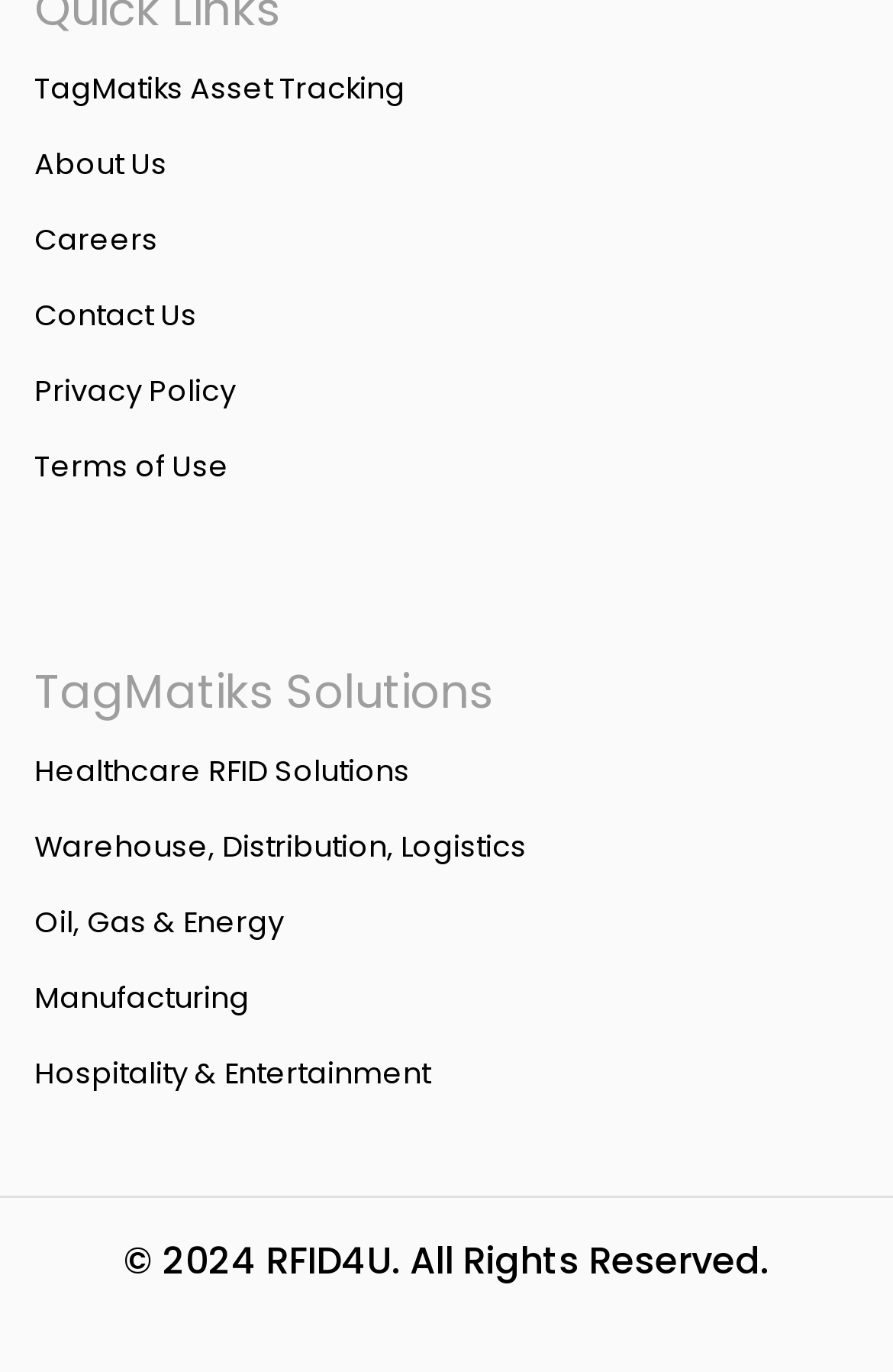Determine the bounding box coordinates for the HTML element mentioned in the following description: "Terms of Use". The coordinates should be a list of four floats ranging from 0 to 1, represented as [left, top, right, bottom].

[0.038, 0.325, 0.256, 0.354]